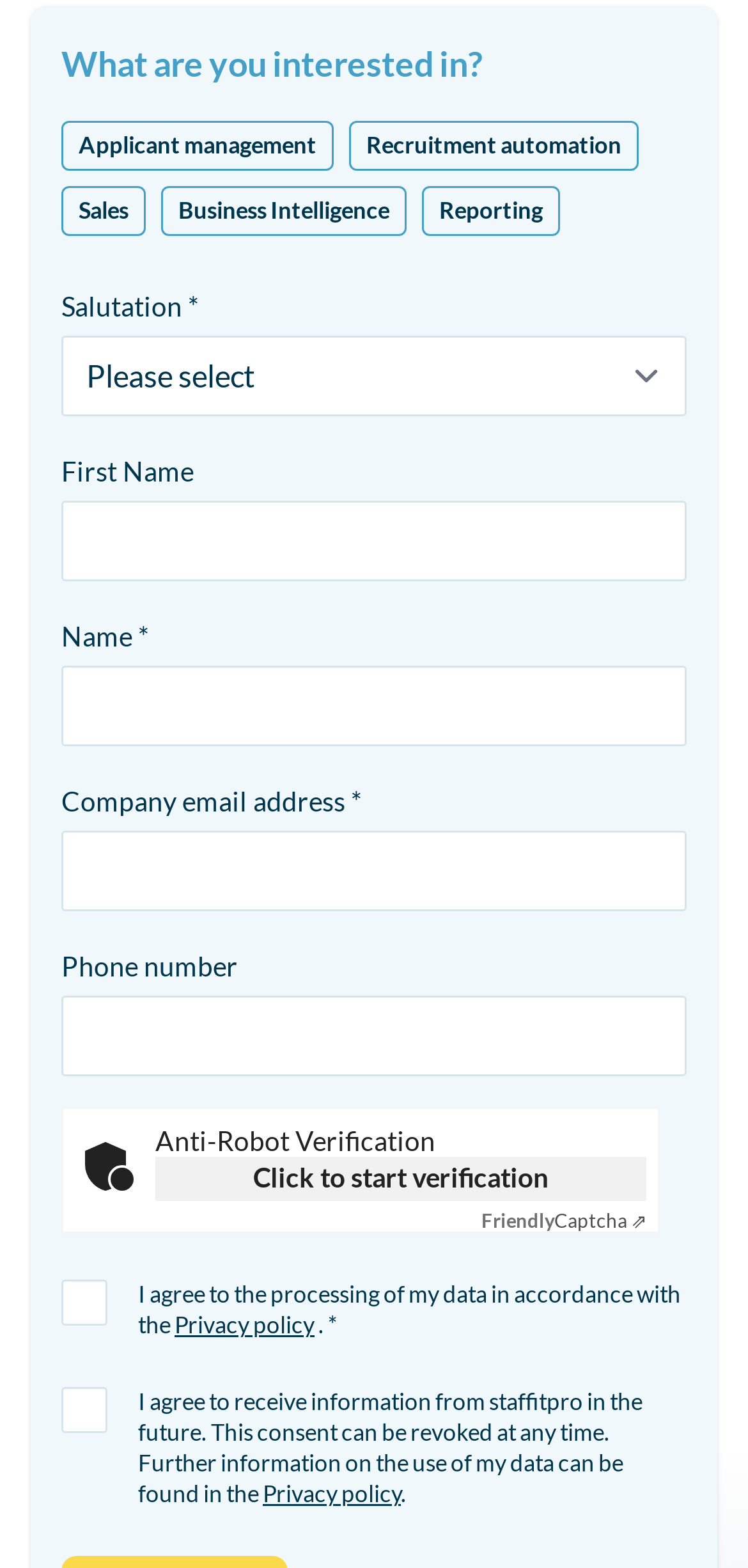What is the first field to fill in?
From the image, respond using a single word or phrase.

Salutation